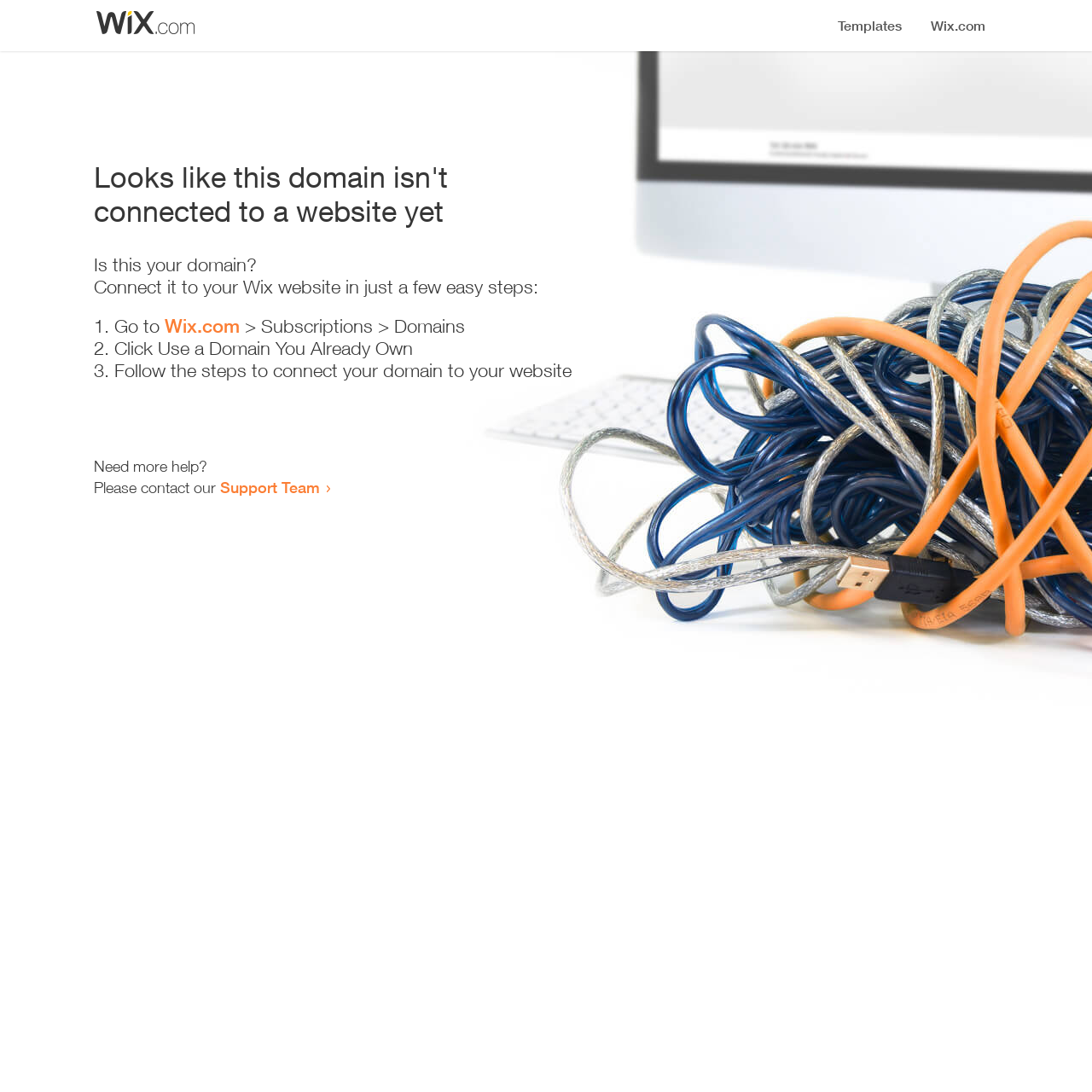Identify and generate the primary title of the webpage.

Looks like this domain isn't
connected to a website yet